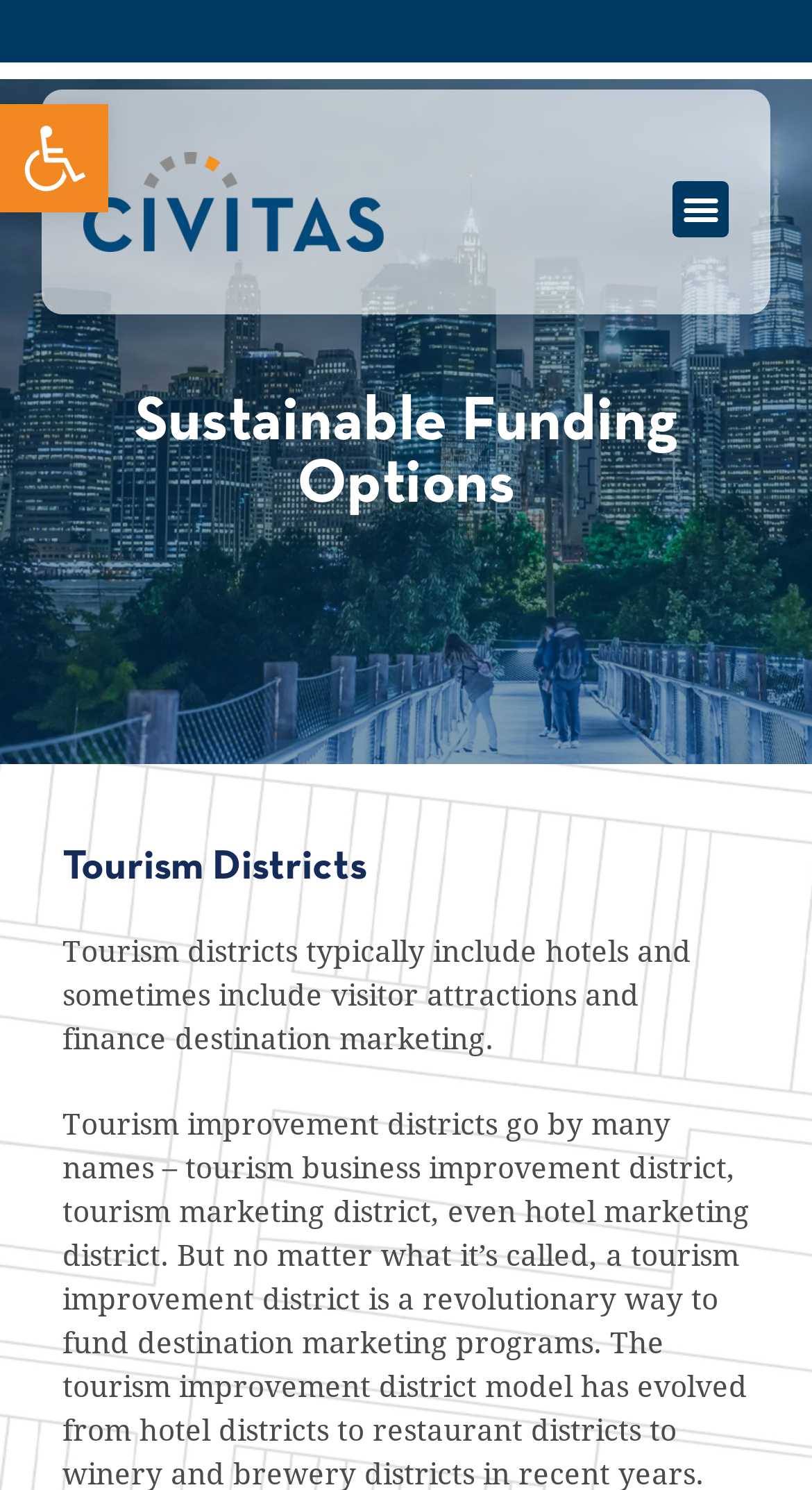Provide the bounding box coordinates for the specified HTML element described in this description: "Open toolbar Accessibility Tools". The coordinates should be four float numbers ranging from 0 to 1, in the format [left, top, right, bottom].

[0.0, 0.07, 0.133, 0.143]